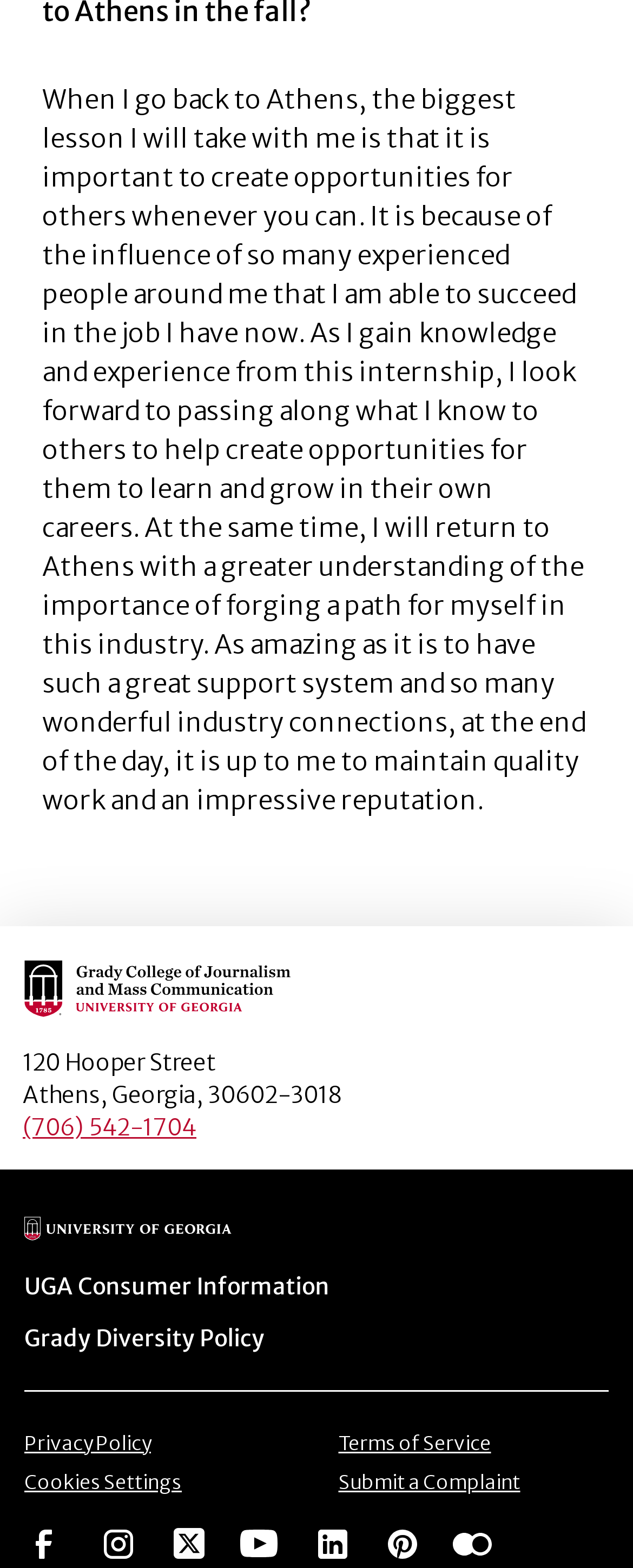Could you find the bounding box coordinates of the clickable area to complete this instruction: "Call the phone number"?

[0.036, 0.709, 0.31, 0.728]